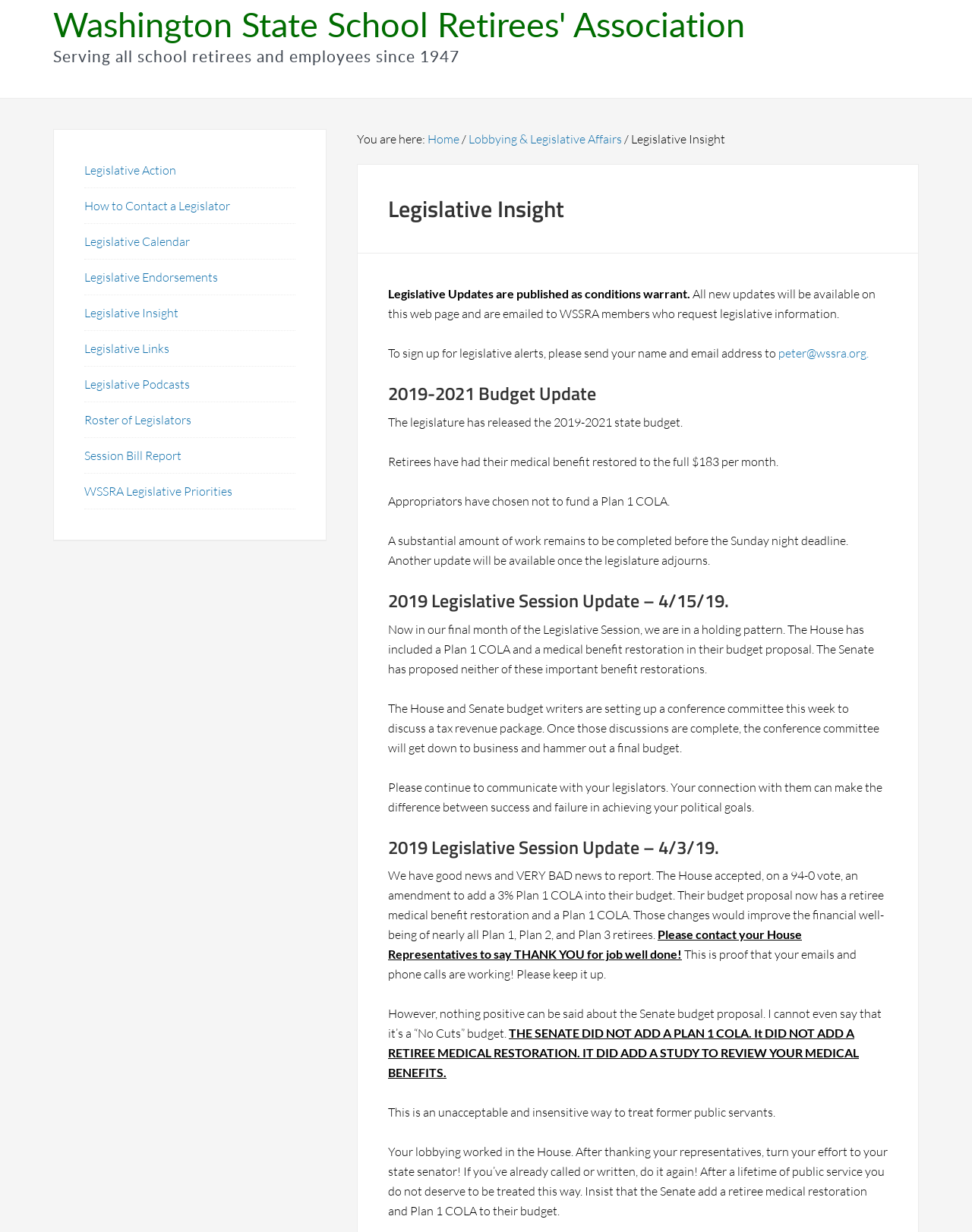Locate the bounding box coordinates of the element you need to click to accomplish the task described by this instruction: "Navigate to the next page".

None